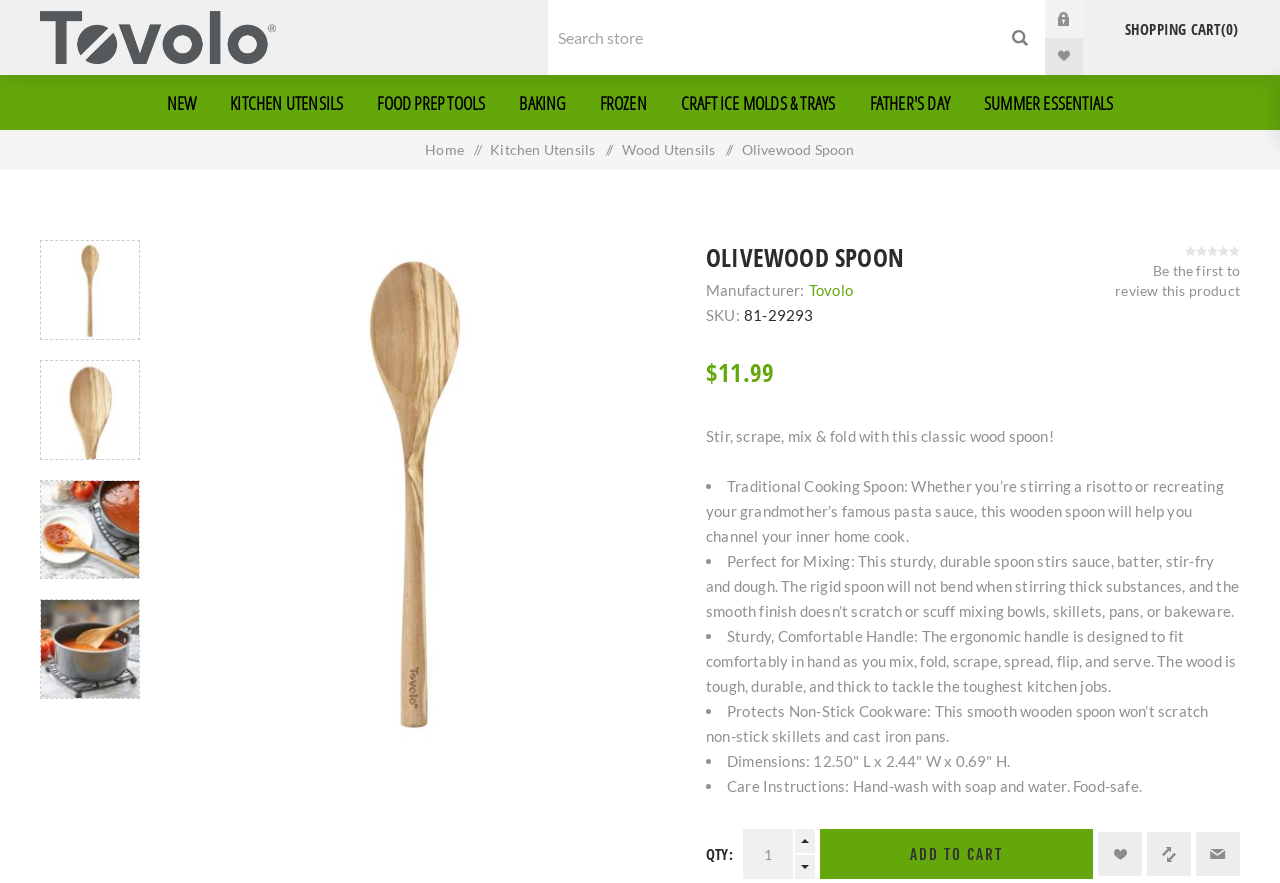Describe the webpage in detail, including text, images, and layout.

This webpage is about a product, specifically an Olivewood Spoon, from Tovolo Kitchen Accessories. At the top, there is a navigation bar with links to the homepage, shopping cart, and login/register options. Below the navigation bar, there are several links to different categories, such as "NEW", "KITCHEN UTENSILS", "FOOD PREP TOOLS", and more.

The main content of the page is focused on the Olivewood Spoon product. There is a large image of the spoon on the left side, and on the right side, there is a heading "OLIVEWOOD SPOON" followed by a description of the product. The description is divided into several sections, each with a bullet point, highlighting the features and benefits of the spoon, such as its traditional cooking design, perfect for mixing, sturdy and comfortable handle, and protection of non-stick cookware.

Below the product description, there is a section with product details, including the manufacturer, SKU, price, and a call-to-action button to "ADD TO CART". There are also options to add the product to a wishlist, compare list, or email a friend. Additionally, there are several smaller images of the spoon scattered throughout the page, showcasing its design and features from different angles.